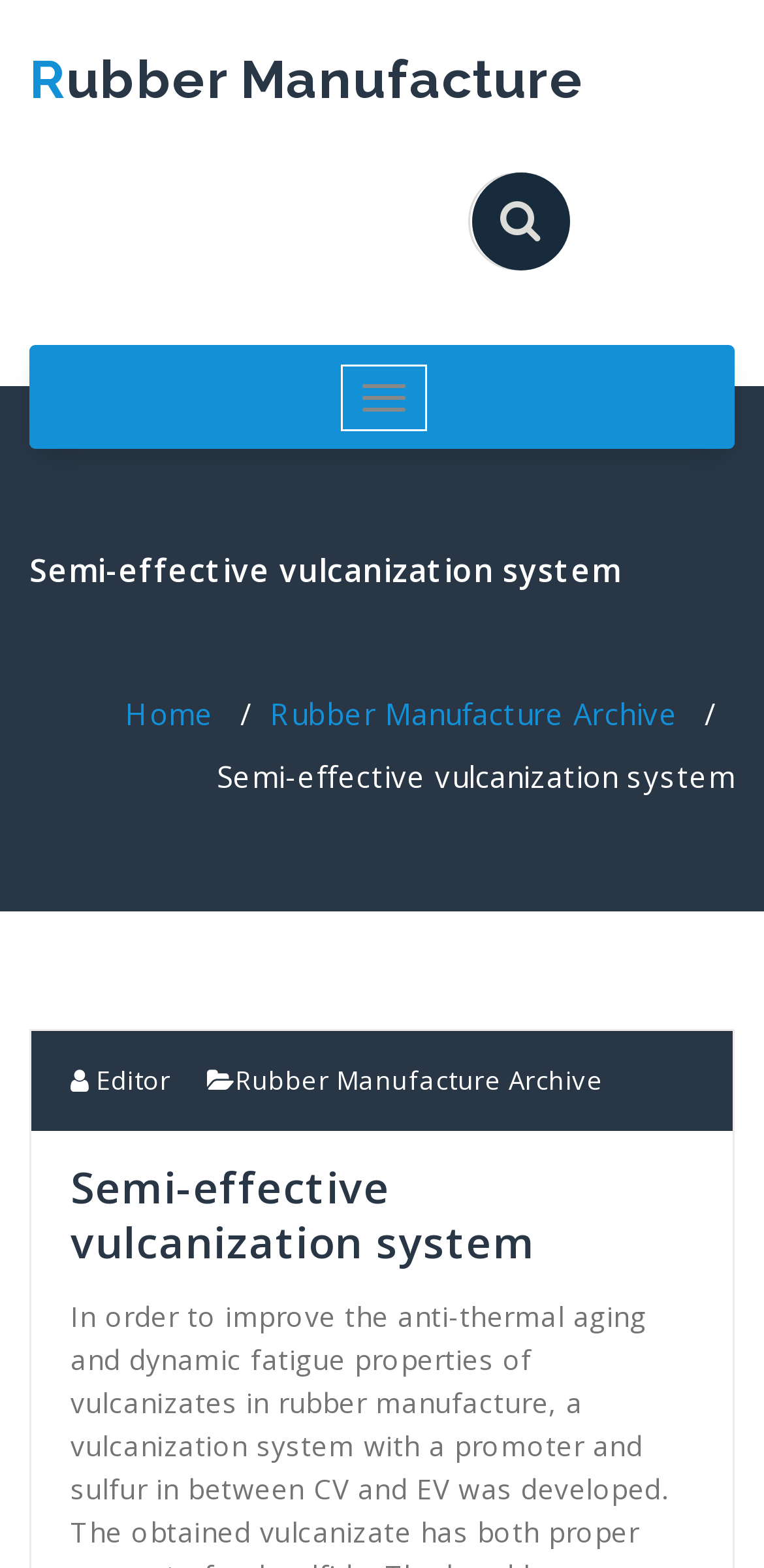Please provide the bounding box coordinates for the element that needs to be clicked to perform the instruction: "Click Navigation anzeigen". The coordinates must consist of four float numbers between 0 and 1, formatted as [left, top, right, bottom].

None